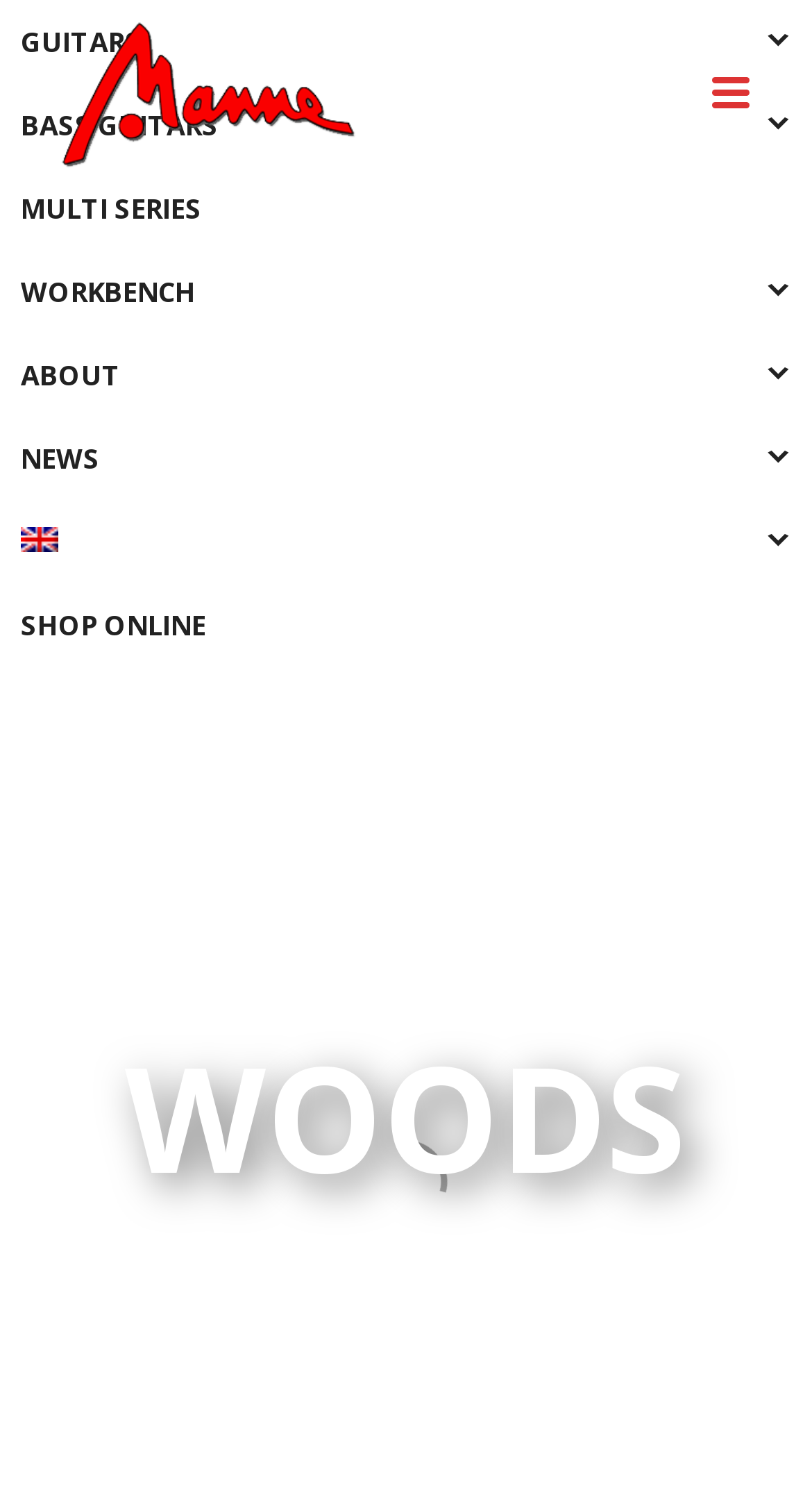Please locate the bounding box coordinates of the element that should be clicked to achieve the given instruction: "Click on GUITARS menu".

[0.0, 0.0, 1.0, 0.055]